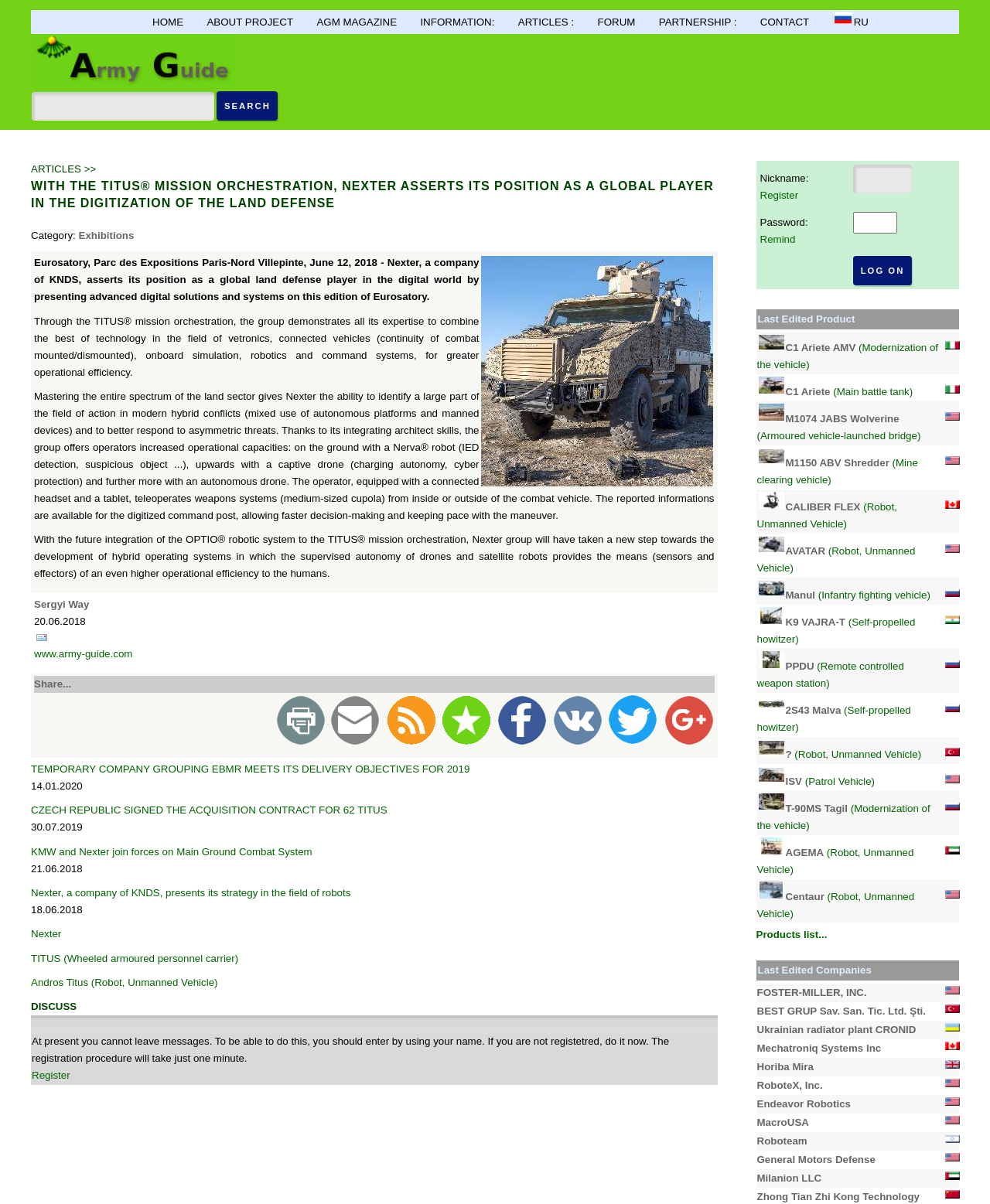What is the name of the mission orchestration system?
Please provide a detailed and thorough answer to the question.

The article mentions 'TITUS' as the mission orchestration system, which is used by Nexter to demonstrate its expertise in combining the best of technology in the field of vetronics, connected vehicles, onboard simulation, robotics, and command systems.